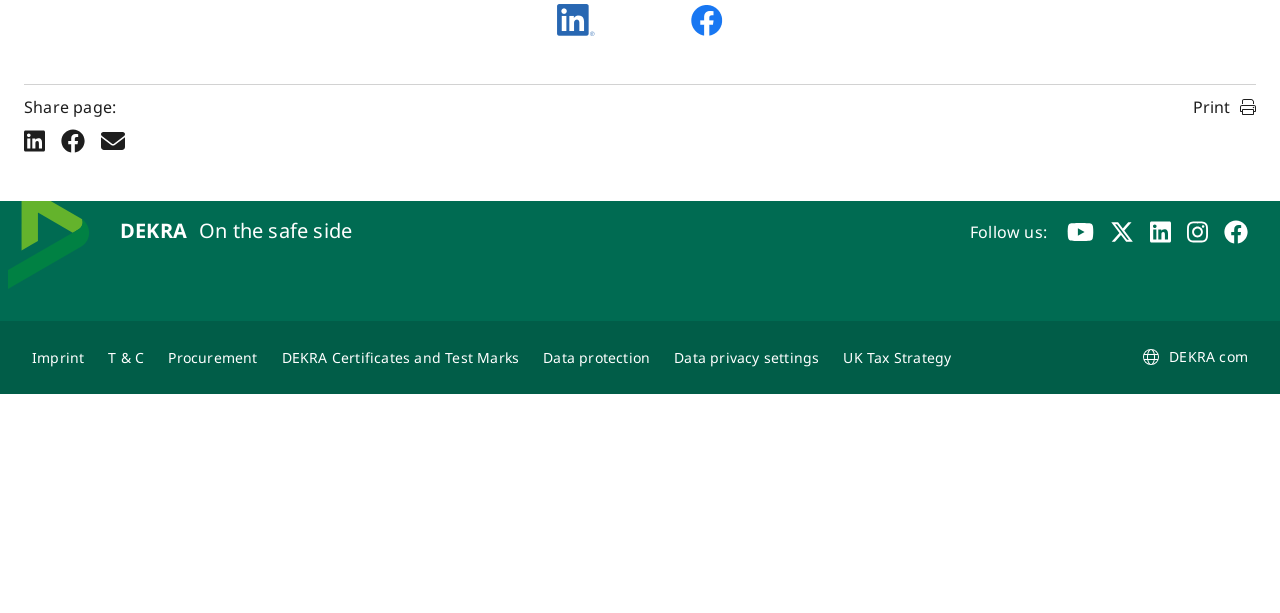Answer the question using only one word or a concise phrase: How many social media links are in the footer?

6